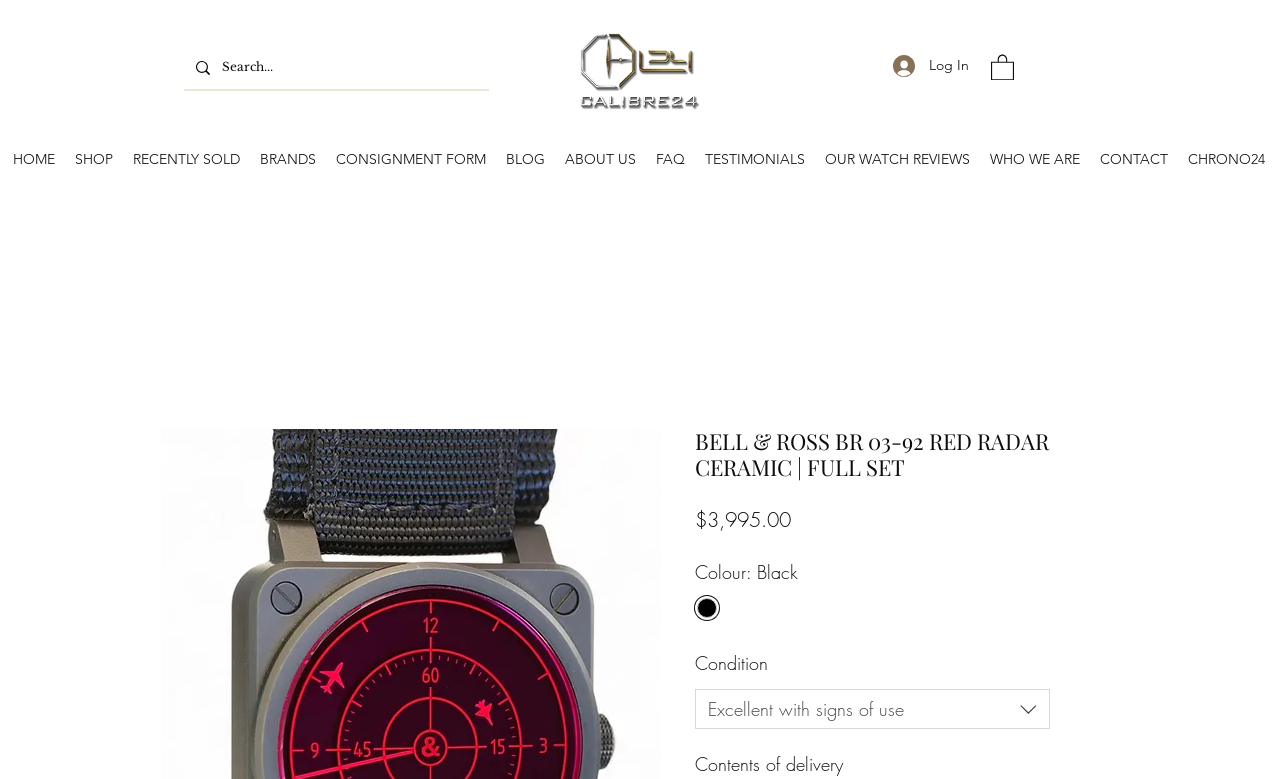Please find and generate the text of the main header of the webpage.

BELL & ROSS BR 03-92 RED RADAR CERAMIC | FULL SET